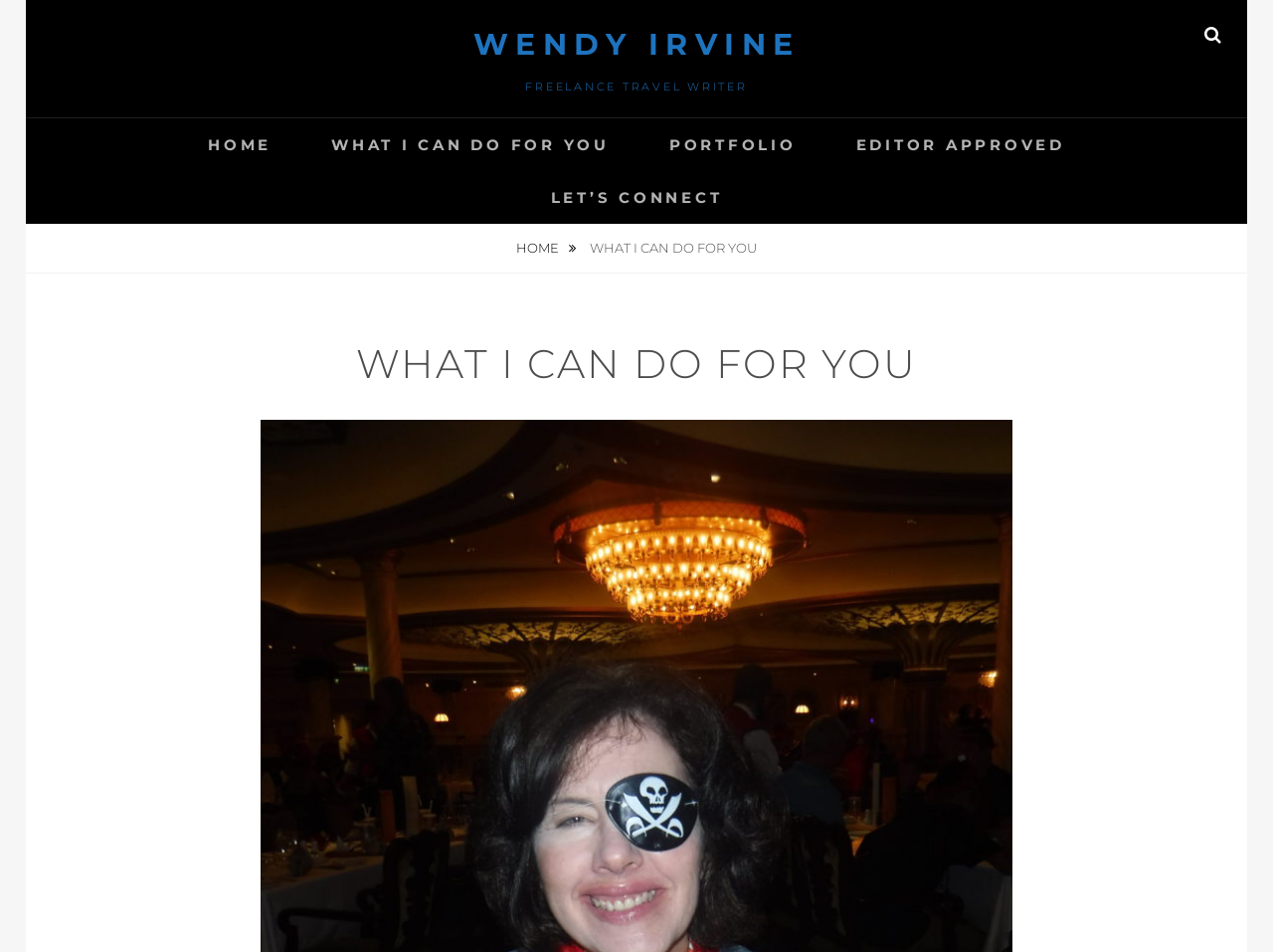Could you specify the bounding box coordinates for the clickable section to complete the following instruction: "connect with Wendy"?

[0.411, 0.18, 0.589, 0.235]